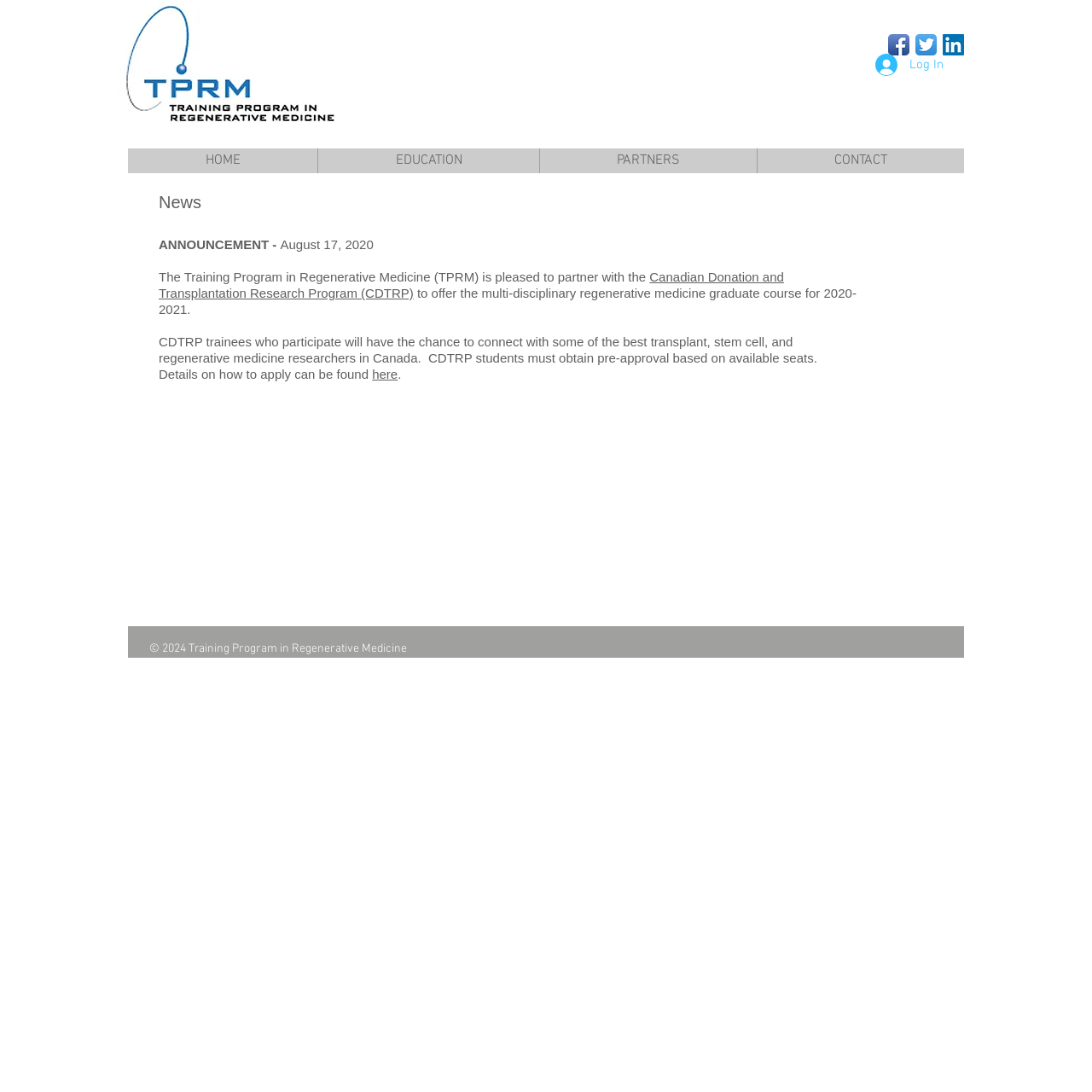Bounding box coordinates are specified in the format (top-left x, top-left y, bottom-right x, bottom-right y). All values are floating point numbers bounded between 0 and 1. Please provide the bounding box coordinate of the region this sentence describes: Log In

[0.791, 0.045, 0.875, 0.074]